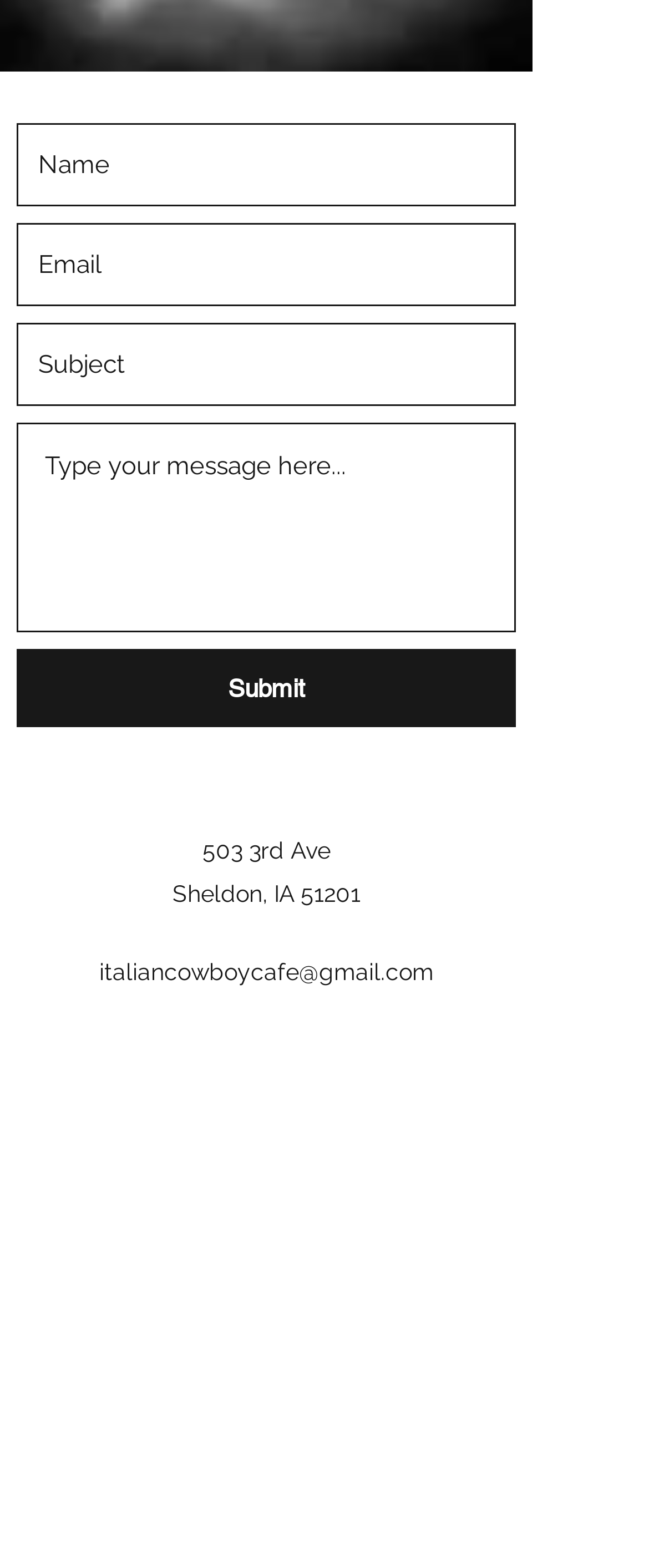What is the purpose of the form?
Please provide a comprehensive answer based on the visual information in the image.

The webpage contains a form with fields for name, email, subject, and a message, along with a submit button. This suggests that the purpose of the form is to allow users to contact the website owner or administrator.